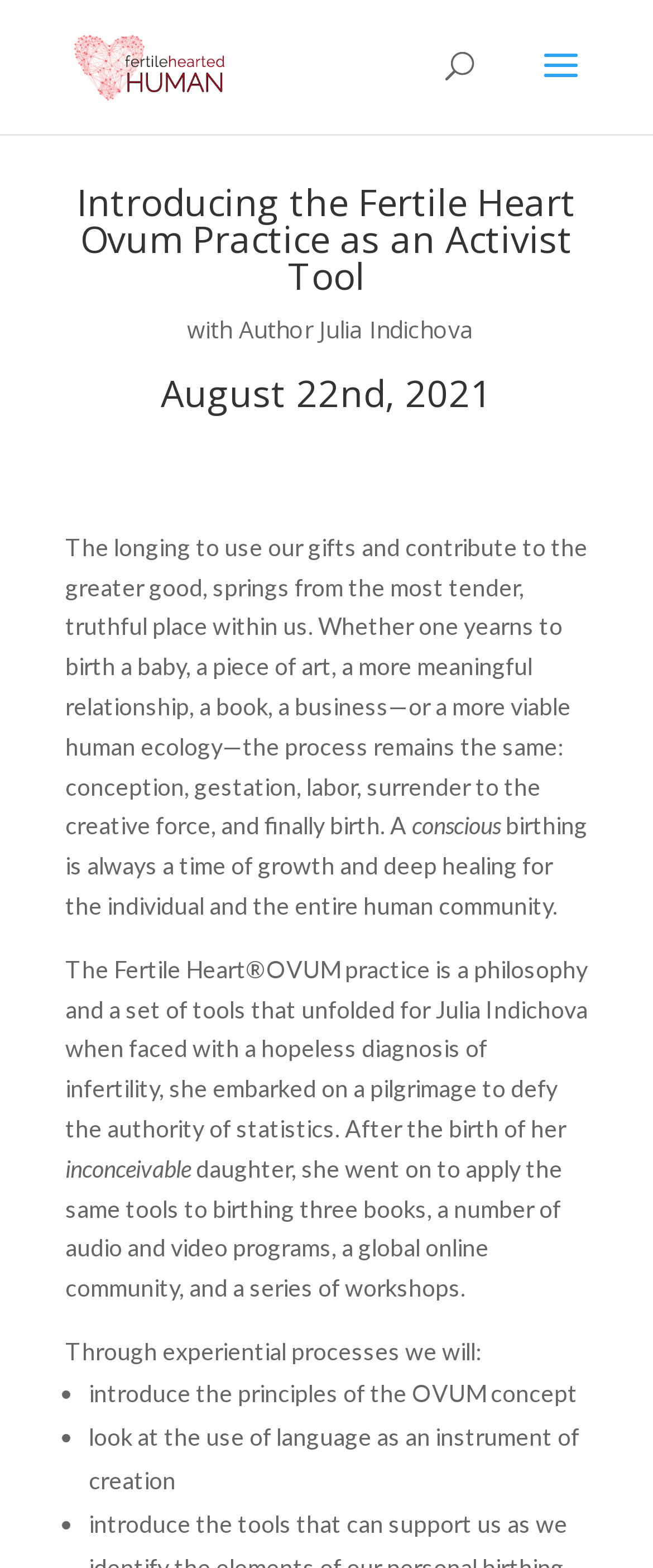What is the name of the author mentioned on the webpage?
Provide a detailed answer to the question using information from the image.

The author's name is mentioned in the text 'with Author Julia Indichova' which is a part of the webpage's content.